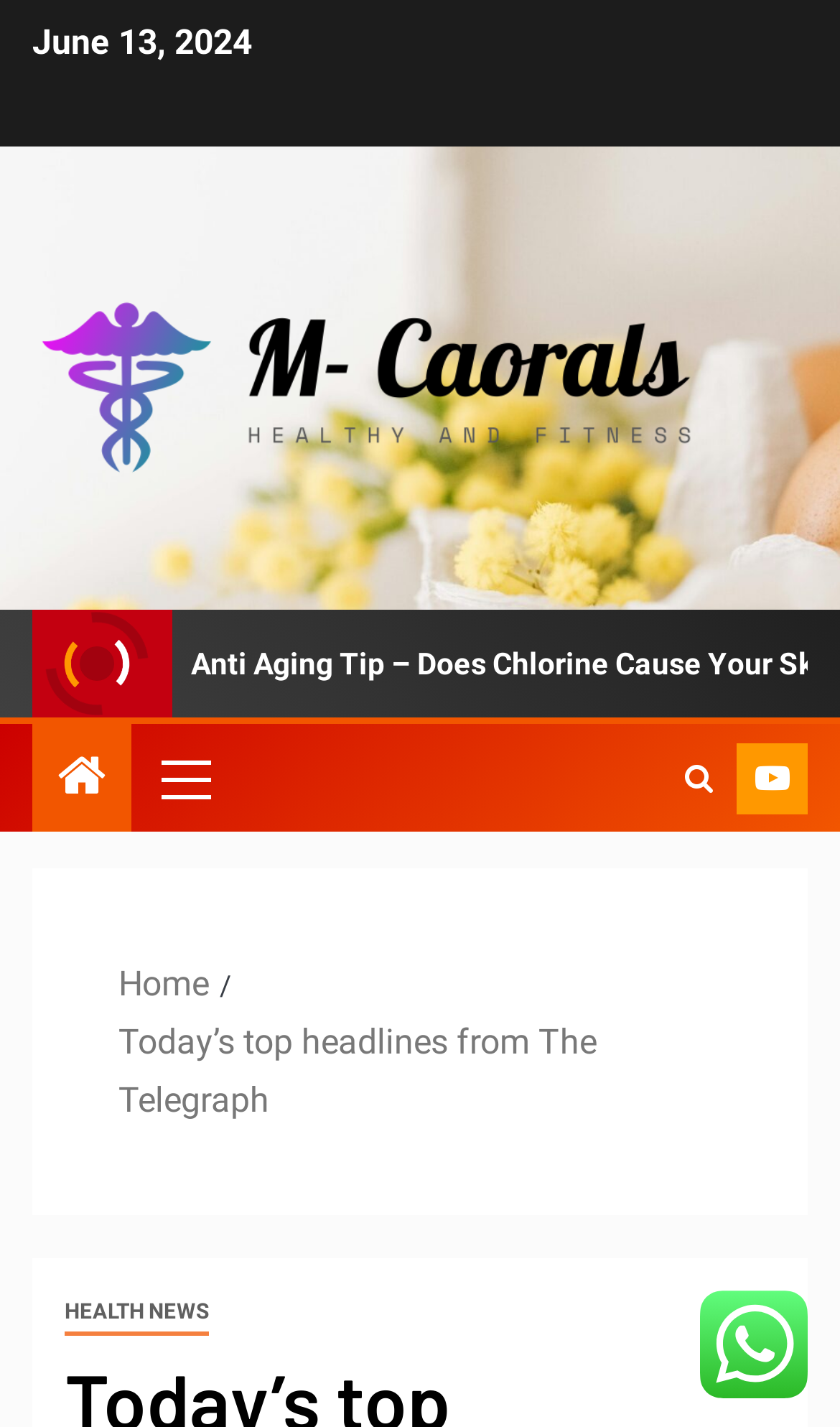Find the bounding box coordinates for the element described here: "alt="M- Caorals"".

[0.038, 0.249, 0.962, 0.278]